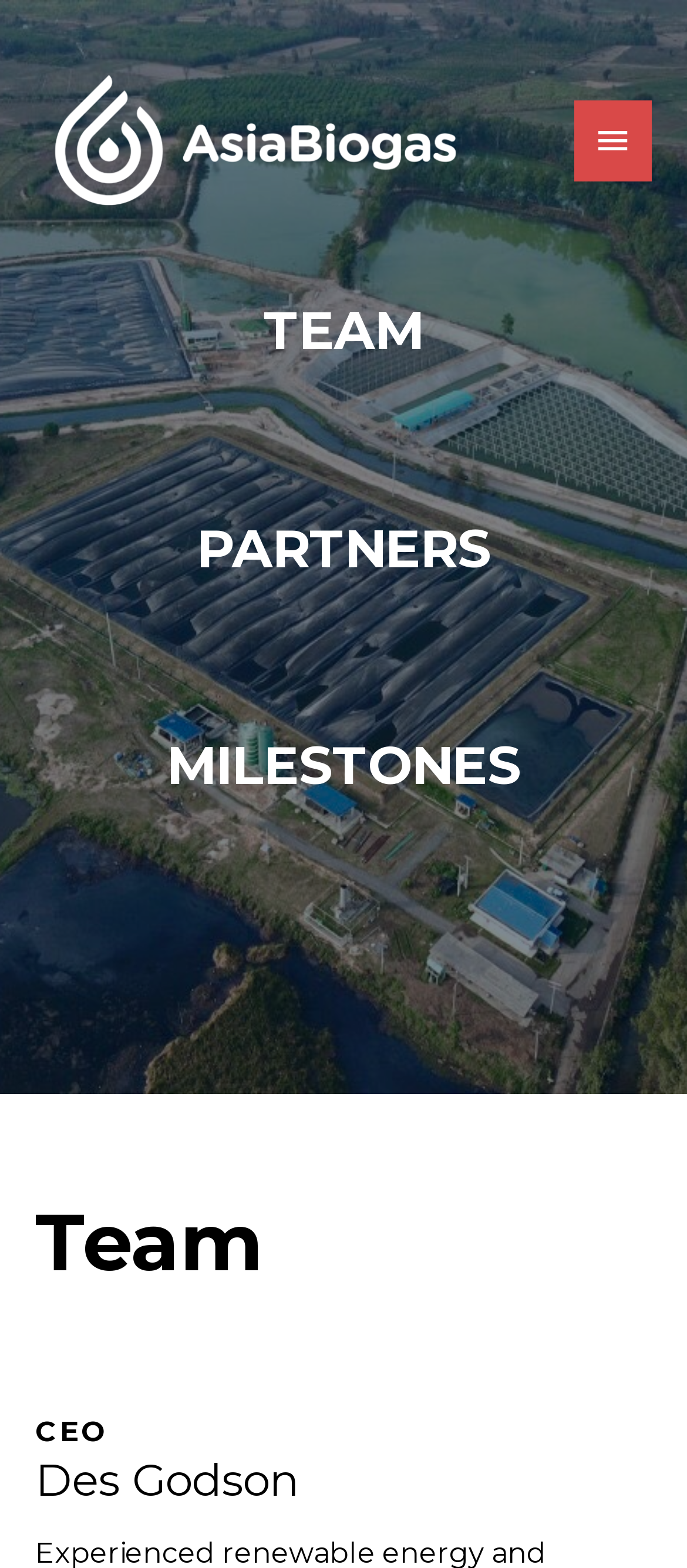How many menu items are there in the main menu?
Please provide a detailed answer to the question.

The main menu can be accessed by clicking the 'Main Menu' button. Upon expanding the menu, we can see three menu items: 'TEAM', 'PARTNERS', and 'MILESTONES'.